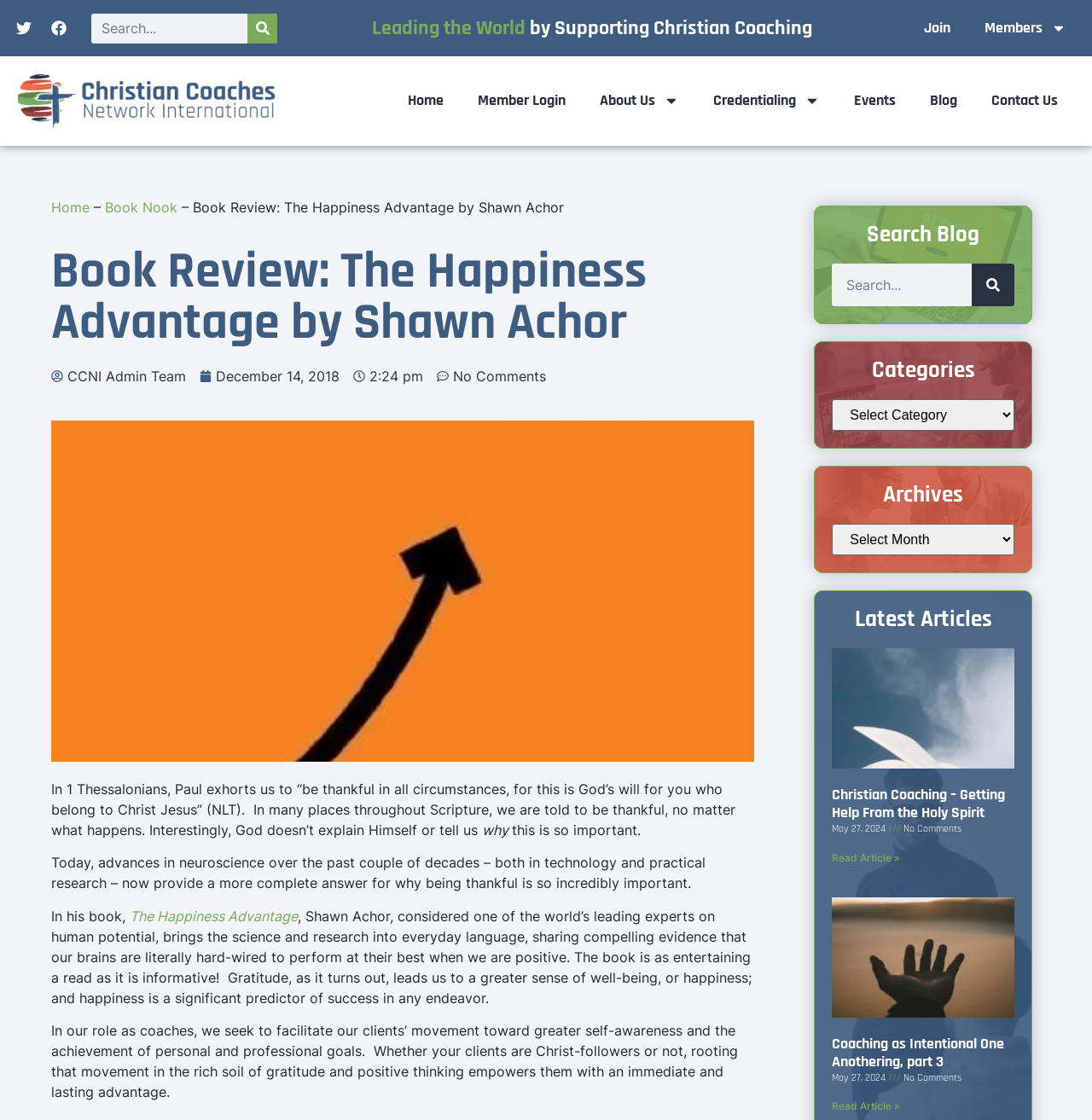Identify the bounding box coordinates of the section that should be clicked to achieve the task described: "Click on the 'Join' link".

[0.83, 0.008, 0.886, 0.043]